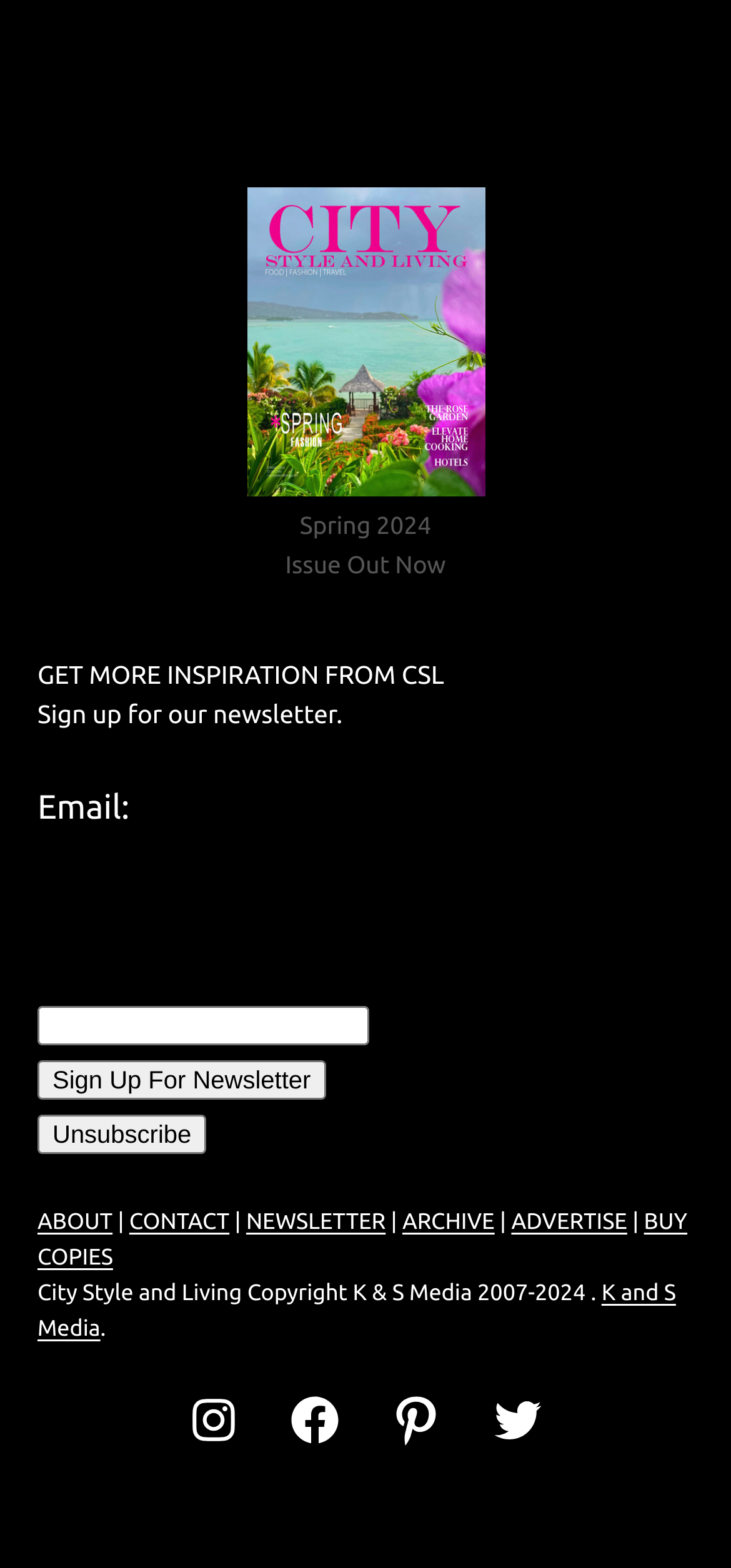Please reply with a single word or brief phrase to the question: 
How many social media links are available?

4